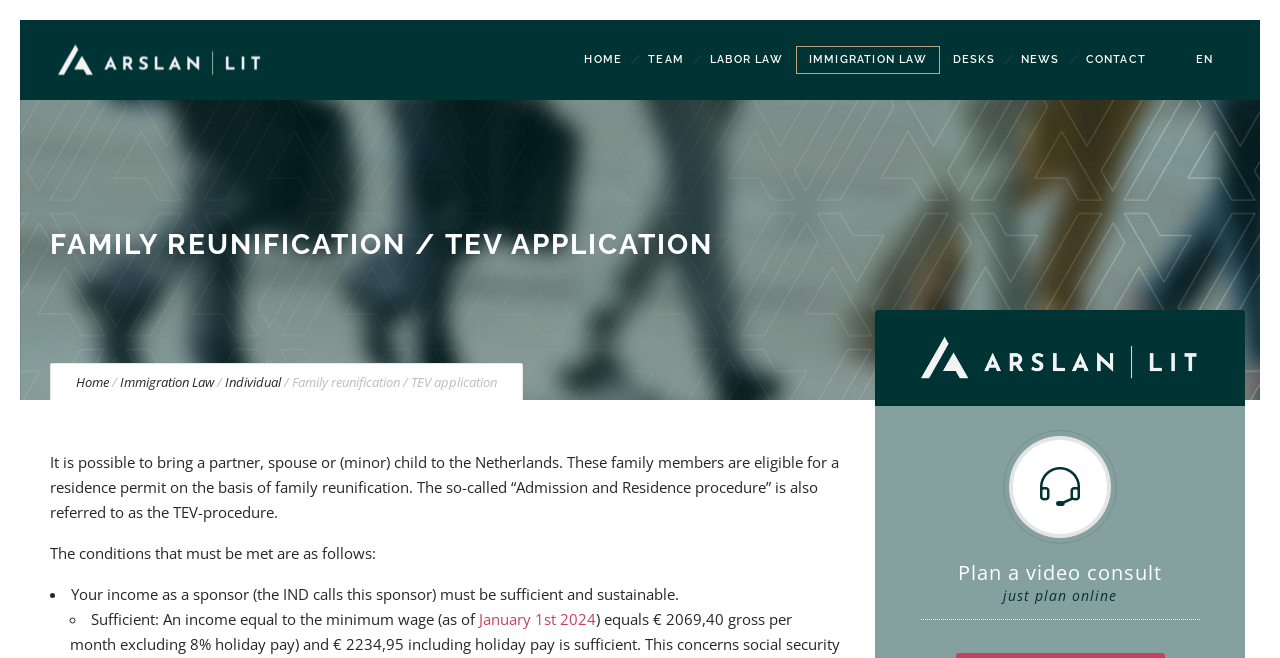Use a single word or phrase to answer the question:
What is the language of the webpage?

English